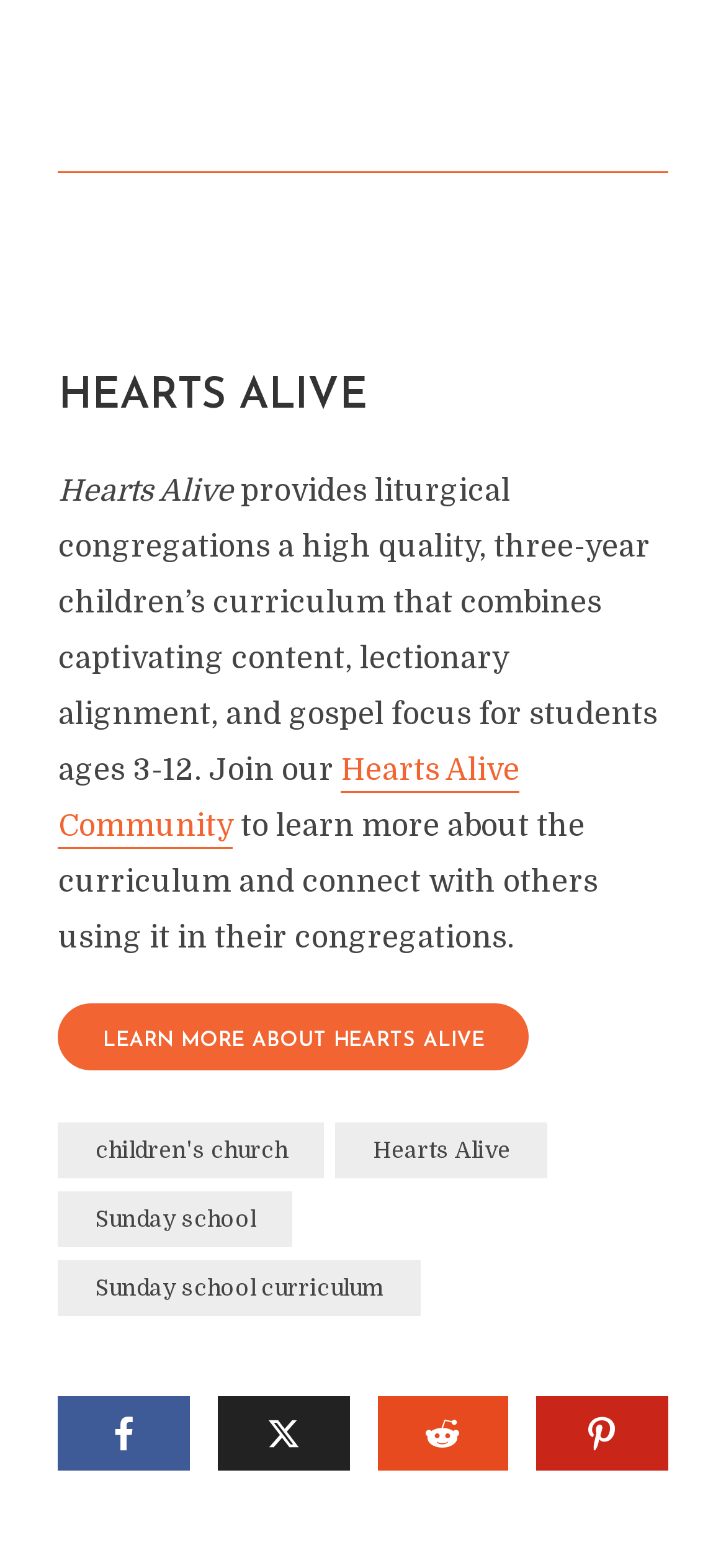Given the following UI element description: "FAQs", find the bounding box coordinates in the webpage screenshot.

None